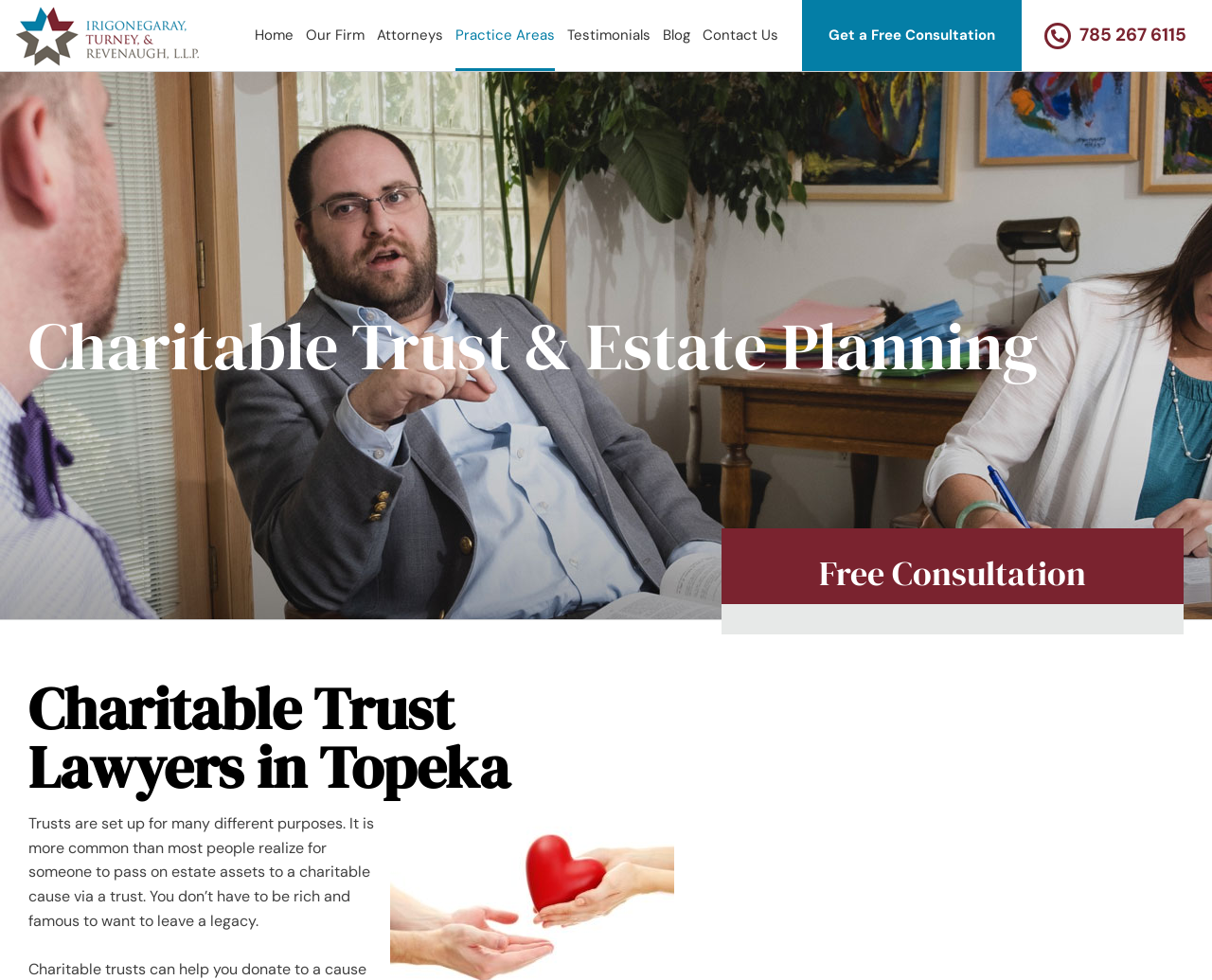What is the topic of the webpage?
Use the image to answer the question with a single word or phrase.

Charitable Trust and Estate Planning